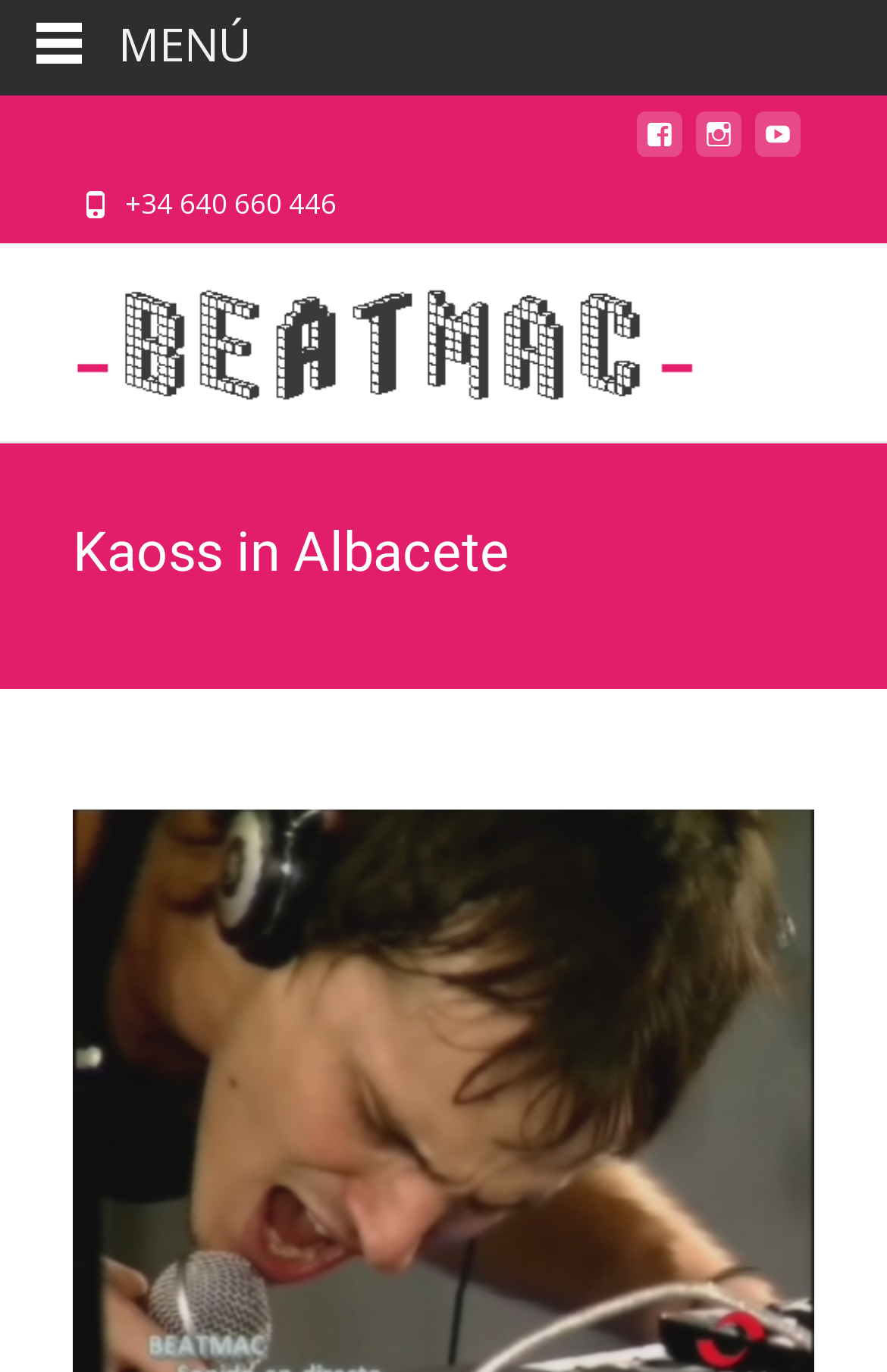Generate a comprehensive description of the webpage.

The webpage is about Kaoss in Albacete, a event or project related to Raúl Beatmac. At the top right corner, there are three social media links, represented by icons, placed horizontally next to each other. Below these icons, there is a phone number '+34 640 660 446' displayed prominently. 

On the left side, there is a profile picture of Raúl Beatmac, accompanied by a link to his name. The main title 'Kaoss in Albacete' is centered on the page, in a larger font size, indicating the main topic of the webpage. 

At the top left corner, there is a menu labeled 'MENÚ', which suggests that the webpage may have more content or features that can be accessed through this menu.